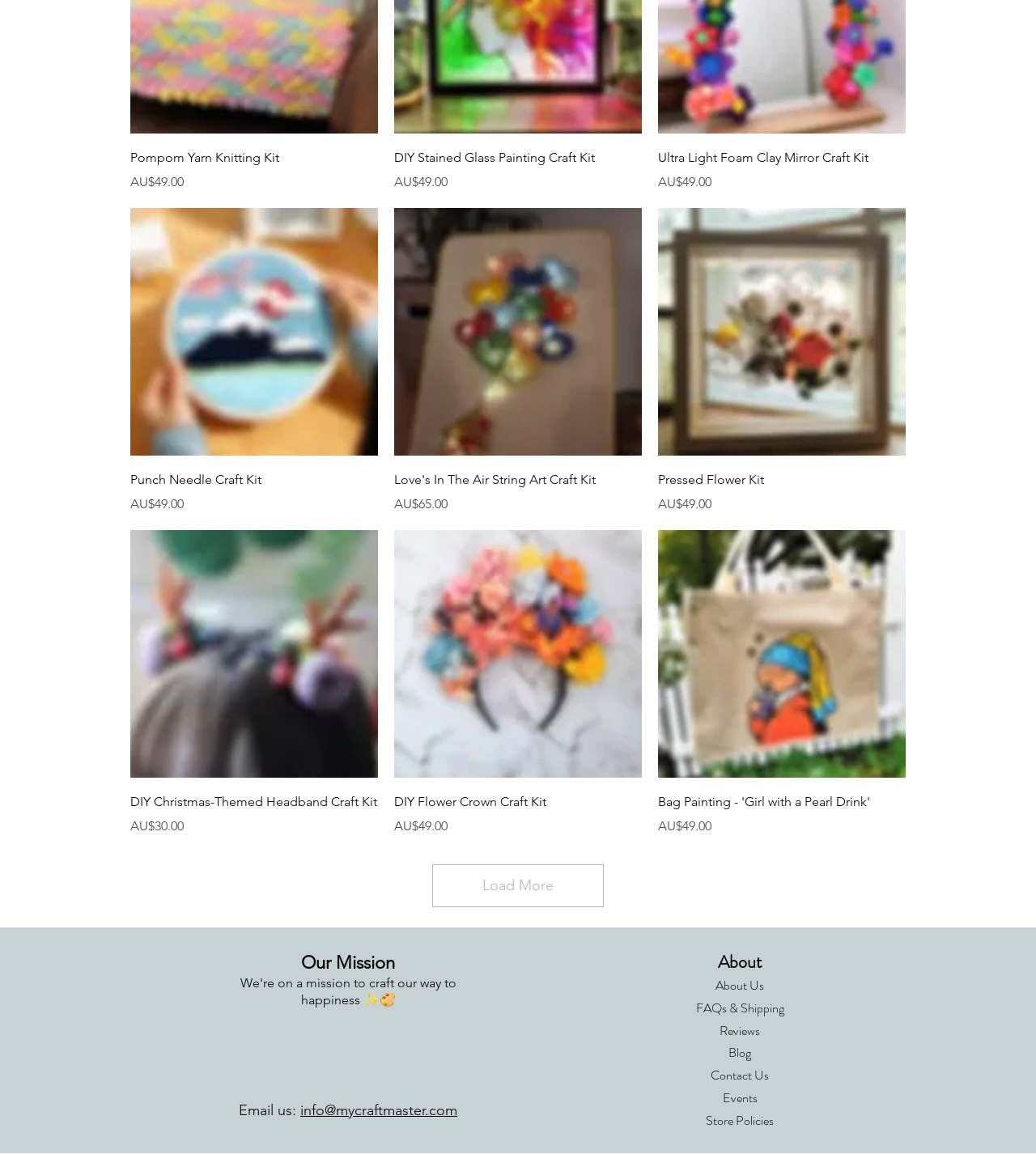Locate the bounding box of the UI element with the following description: "Quick View".

[0.38, 0.115, 0.62, 0.151]